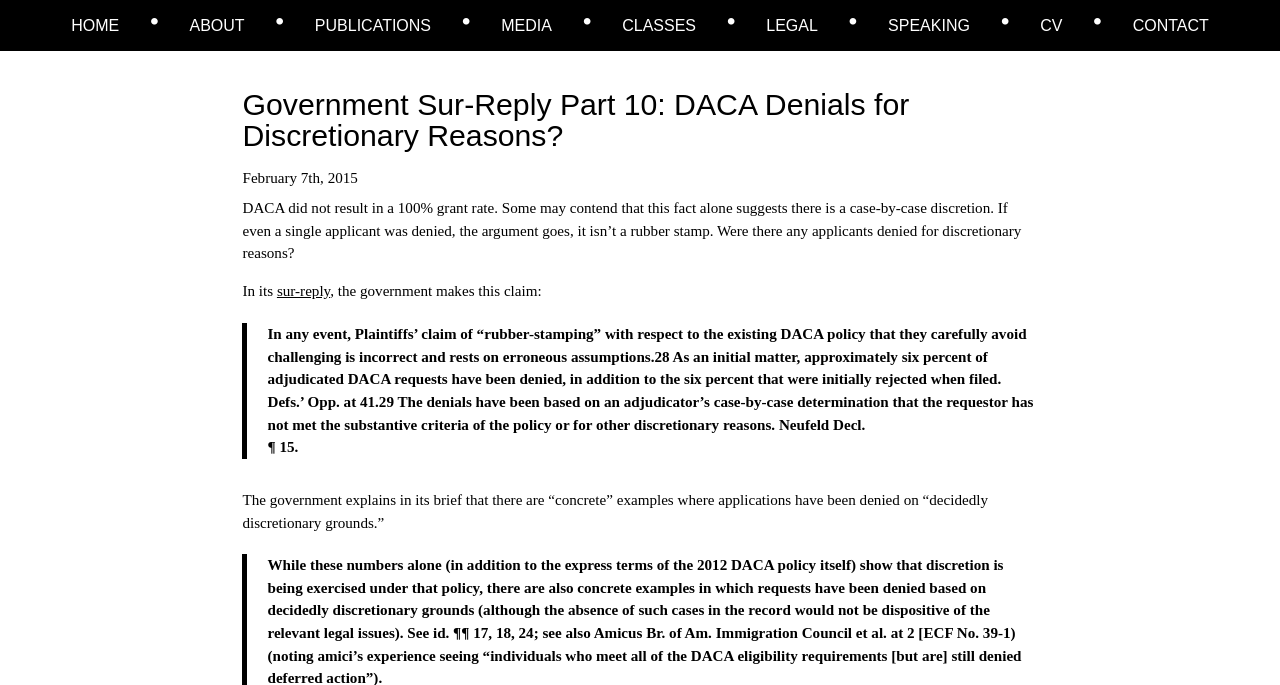Identify the bounding box coordinates of the specific part of the webpage to click to complete this instruction: "view publications".

[0.226, 0.059, 0.316, 0.082]